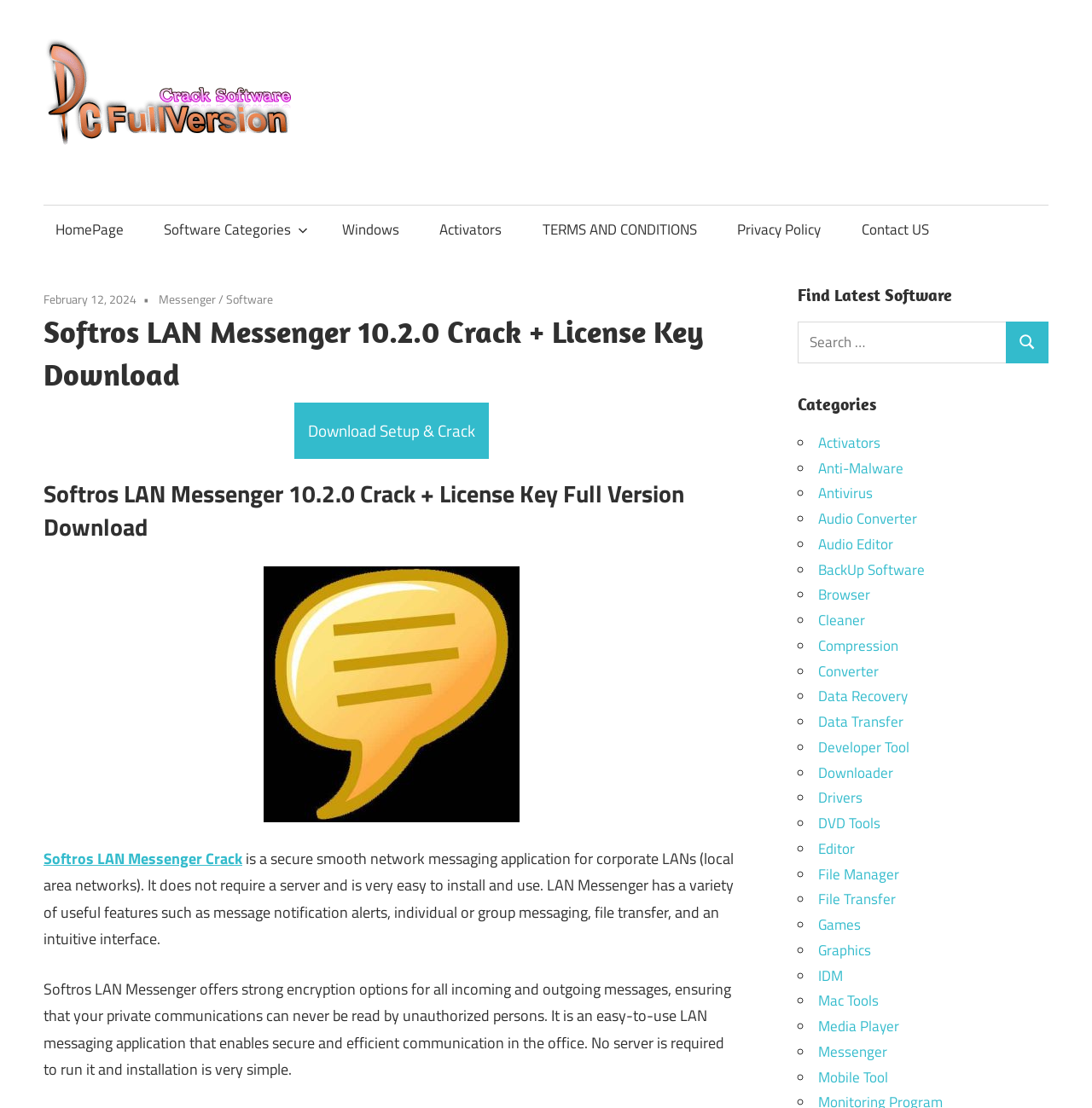Given the description of the UI element: "Download Setup & Crack", predict the bounding box coordinates in the form of [left, top, right, bottom], with each value being a float between 0 and 1.

[0.269, 0.364, 0.447, 0.414]